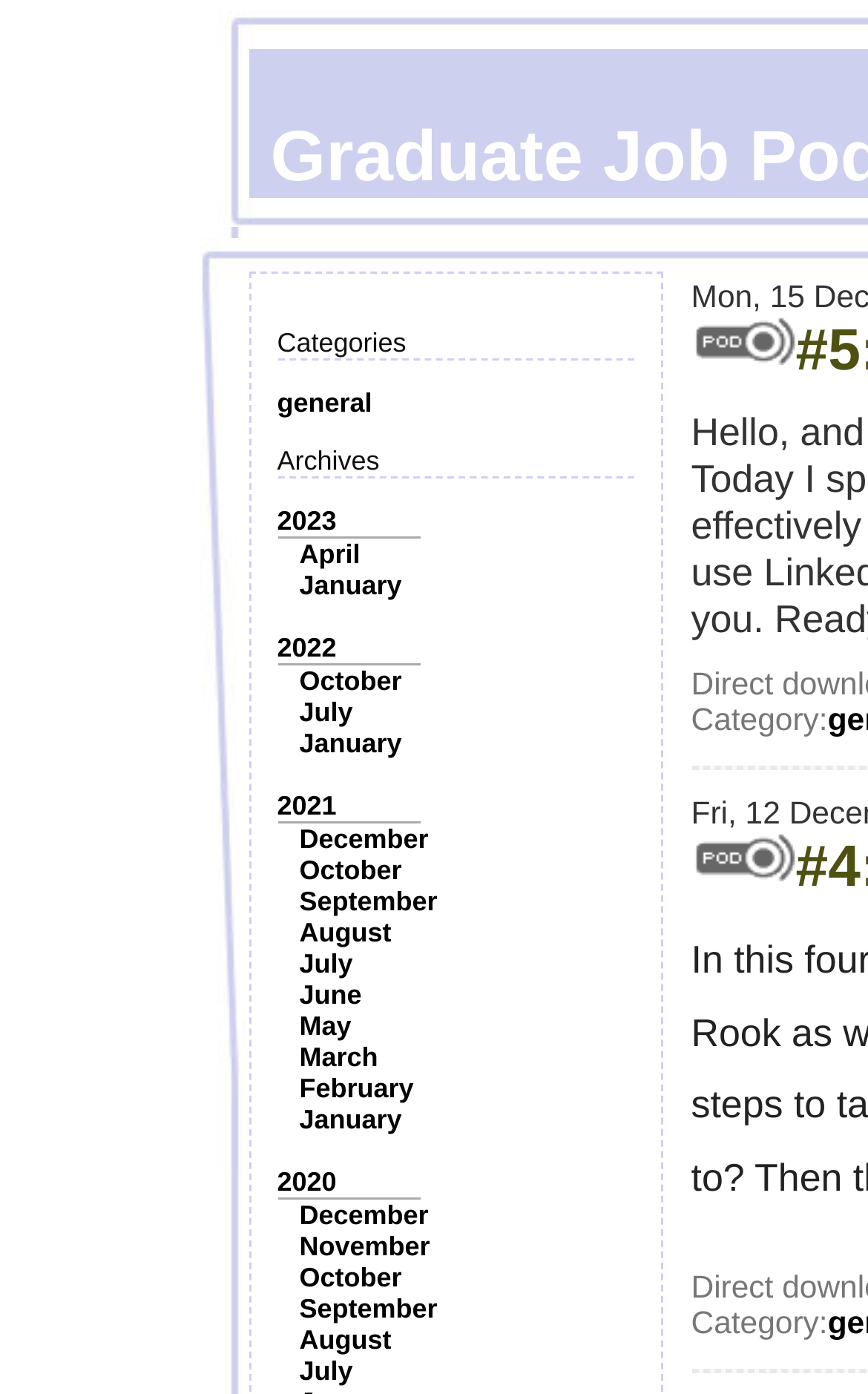Please determine the bounding box coordinates, formatted as (top-left x, top-left y, bottom-right x, bottom-right y), with all values as floating point numbers between 0 and 1. Identify the bounding box of the region described as: May

[0.345, 0.725, 0.405, 0.747]